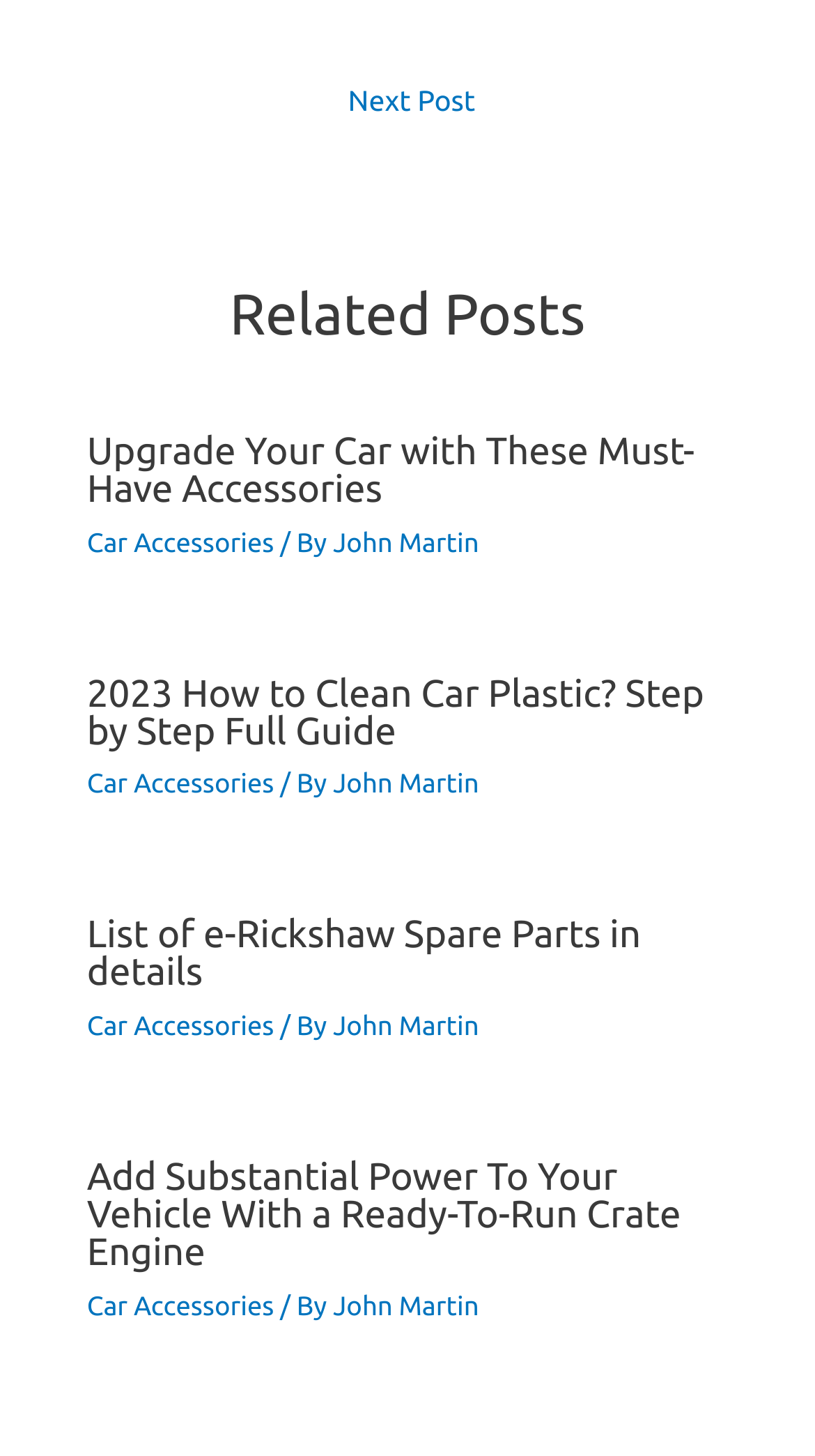Indicate the bounding box coordinates of the clickable region to achieve the following instruction: "Explore 'List of e-Rickshaw Spare Parts in details'."

[0.107, 0.629, 0.893, 0.682]